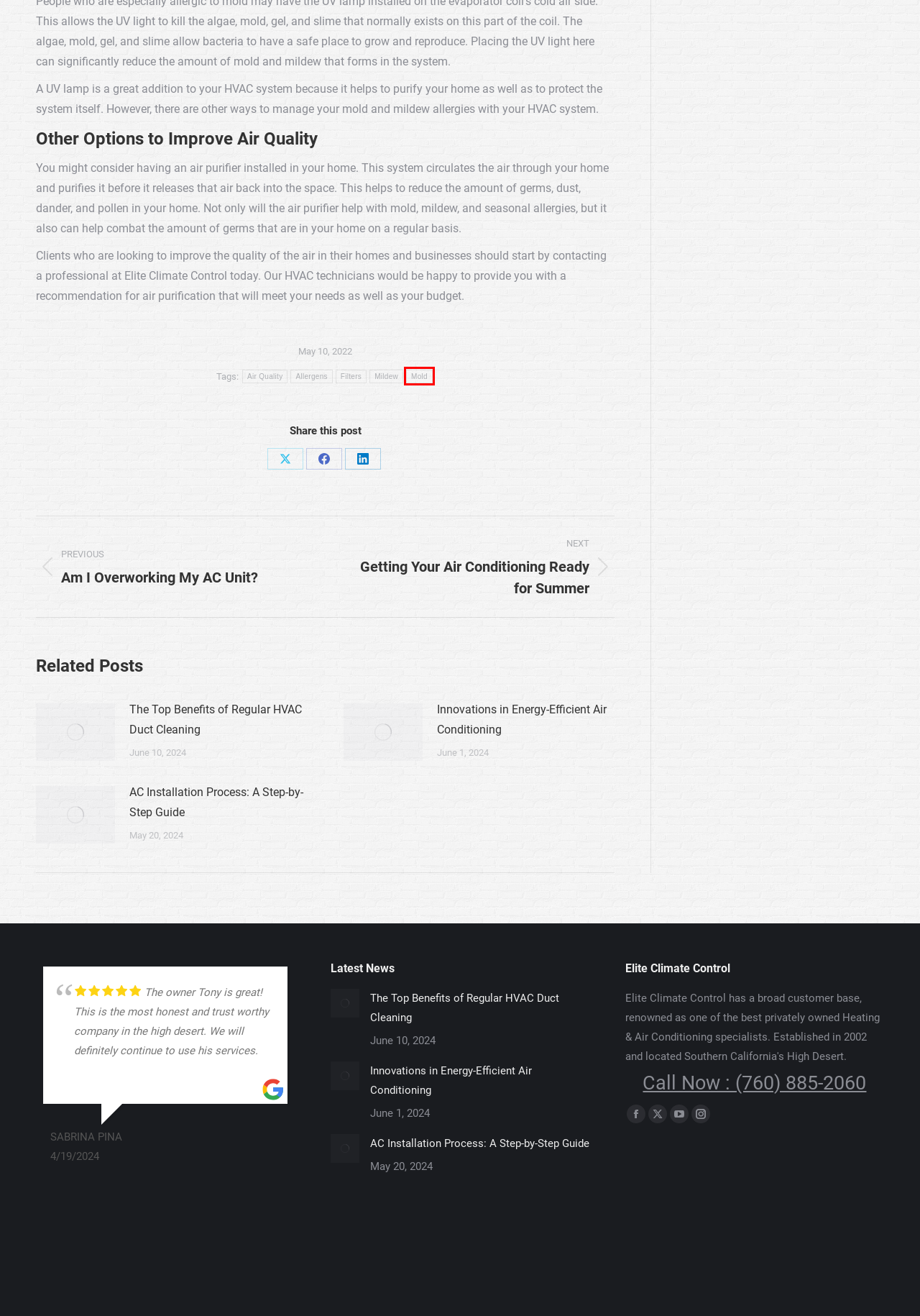You are given a screenshot depicting a webpage with a red bounding box around a UI element. Select the description that best corresponds to the new webpage after clicking the selected element. Here are the choices:
A. Elite Climate Control – HVAC High Desert – Your Heating and Air Conditioning Specialists
B. Innovations in Energy-Efficient Air Conditioning – Elite Climate Control – HVAC High Desert
C. Mold – Elite Climate Control – HVAC High Desert
D. Getting Your Air Conditioning Ready for Summer – Elite Climate Control – HVAC High Desert
E. Allergens – Elite Climate Control – HVAC High Desert
F. Filters – Elite Climate Control – HVAC High Desert
G. Air Quality – Elite Climate Control – HVAC High Desert
H. Am I Overworking My AC Unit? – Elite Climate Control – HVAC High Desert

C